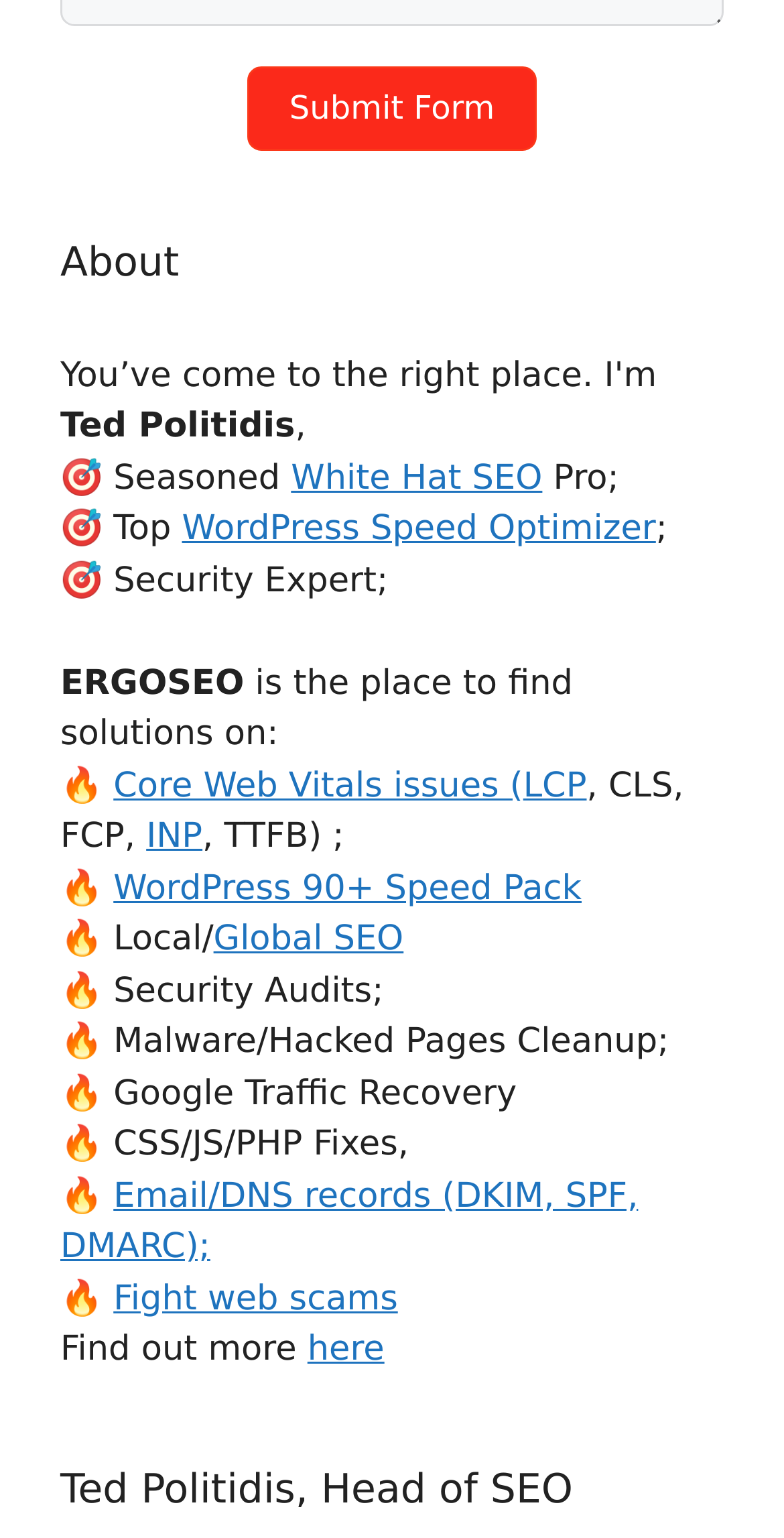Locate the bounding box coordinates of the clickable element to fulfill the following instruction: "Click the 'Submit Form' button". Provide the coordinates as four float numbers between 0 and 1 in the format [left, top, right, bottom].

[0.315, 0.043, 0.685, 0.098]